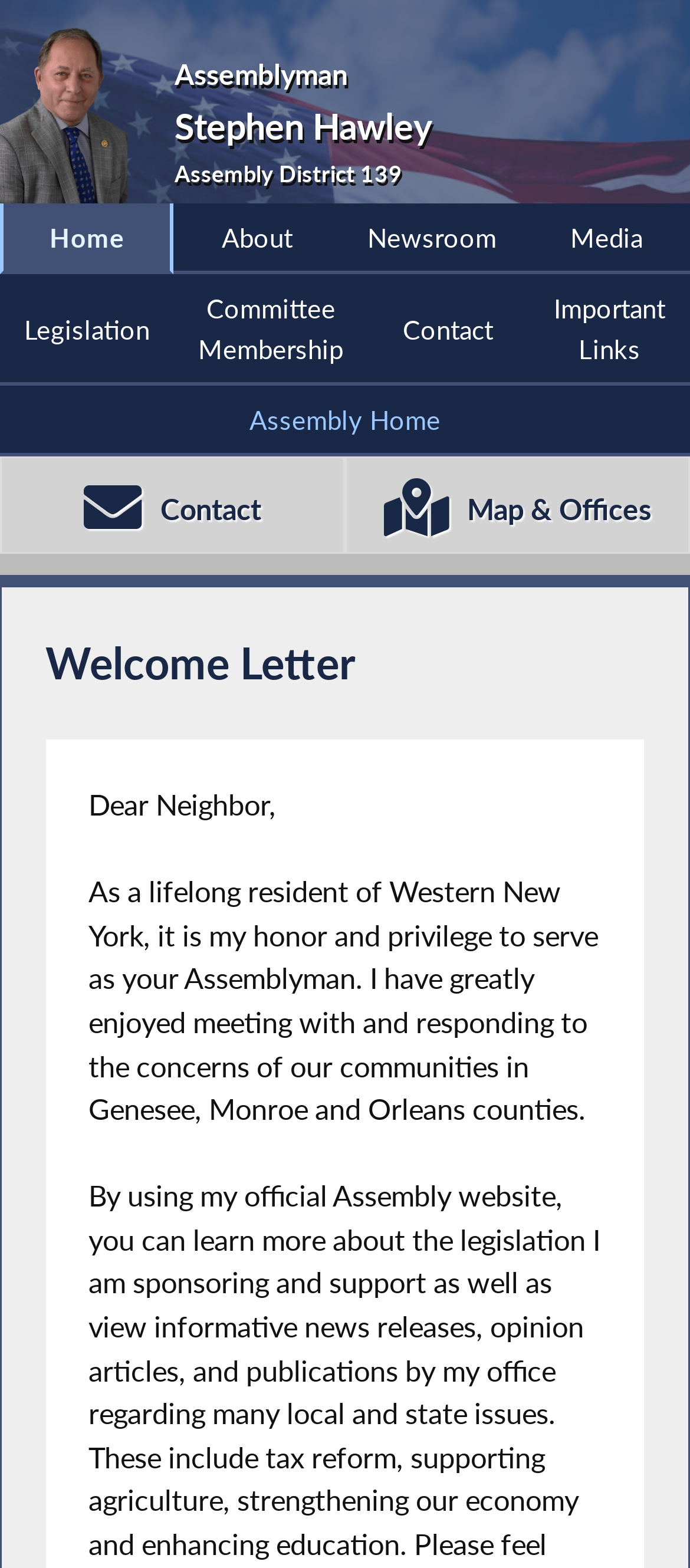Please provide a comprehensive response to the question below by analyzing the image: 
What is the topic of the welcome letter?

I read the StaticText elements within the HeaderAsNonLandmark element, specifically the ones with the text 'Dear Neighbor,' and 'As a lifelong resident of Western New York, it is my honor and privilege to serve as your Assemblyman.', and inferred that the topic of the welcome letter is about serving as Assemblyman.